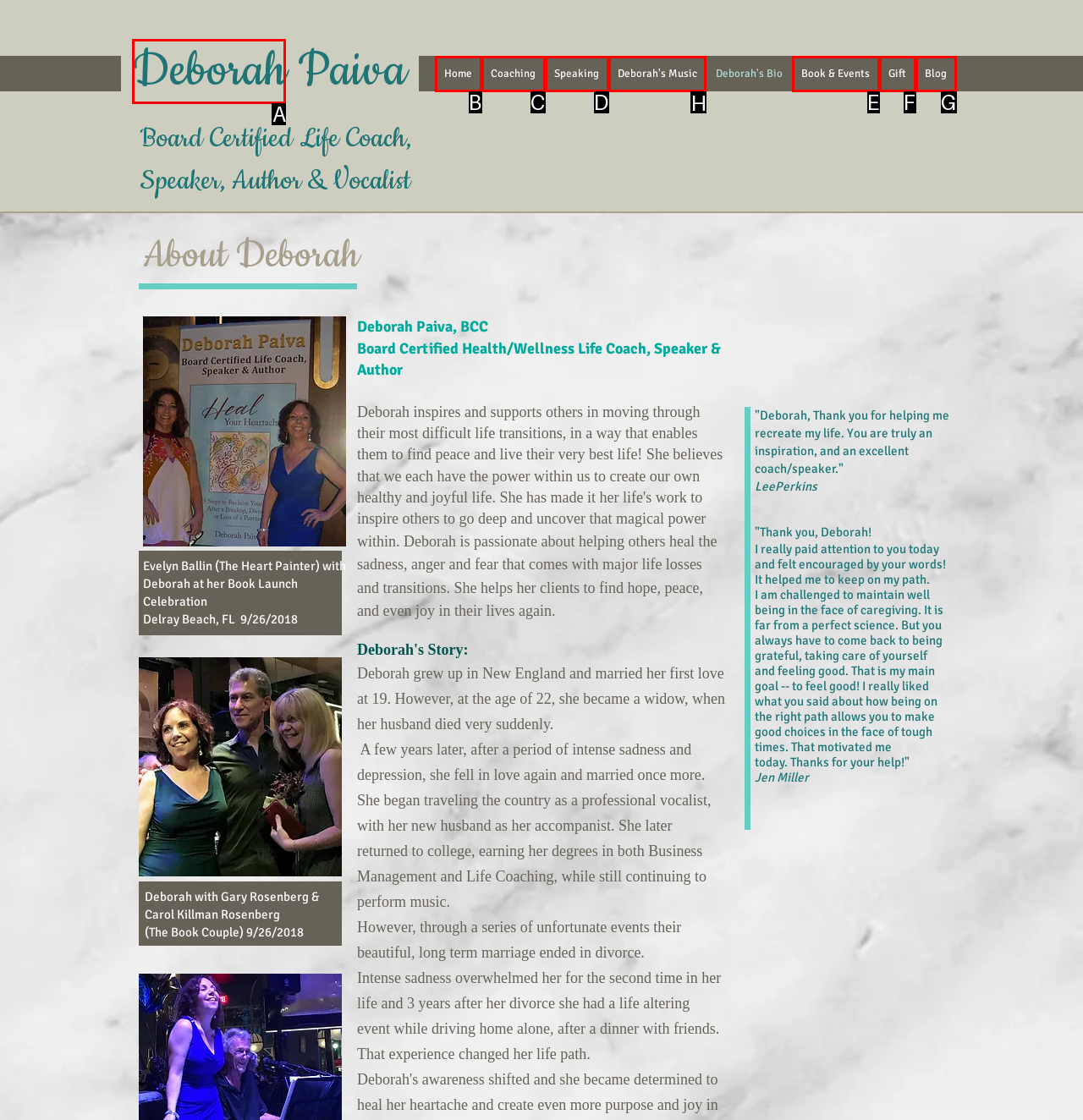Determine which UI element I need to click to achieve the following task: View Deborah's Music page Provide your answer as the letter of the selected option.

H